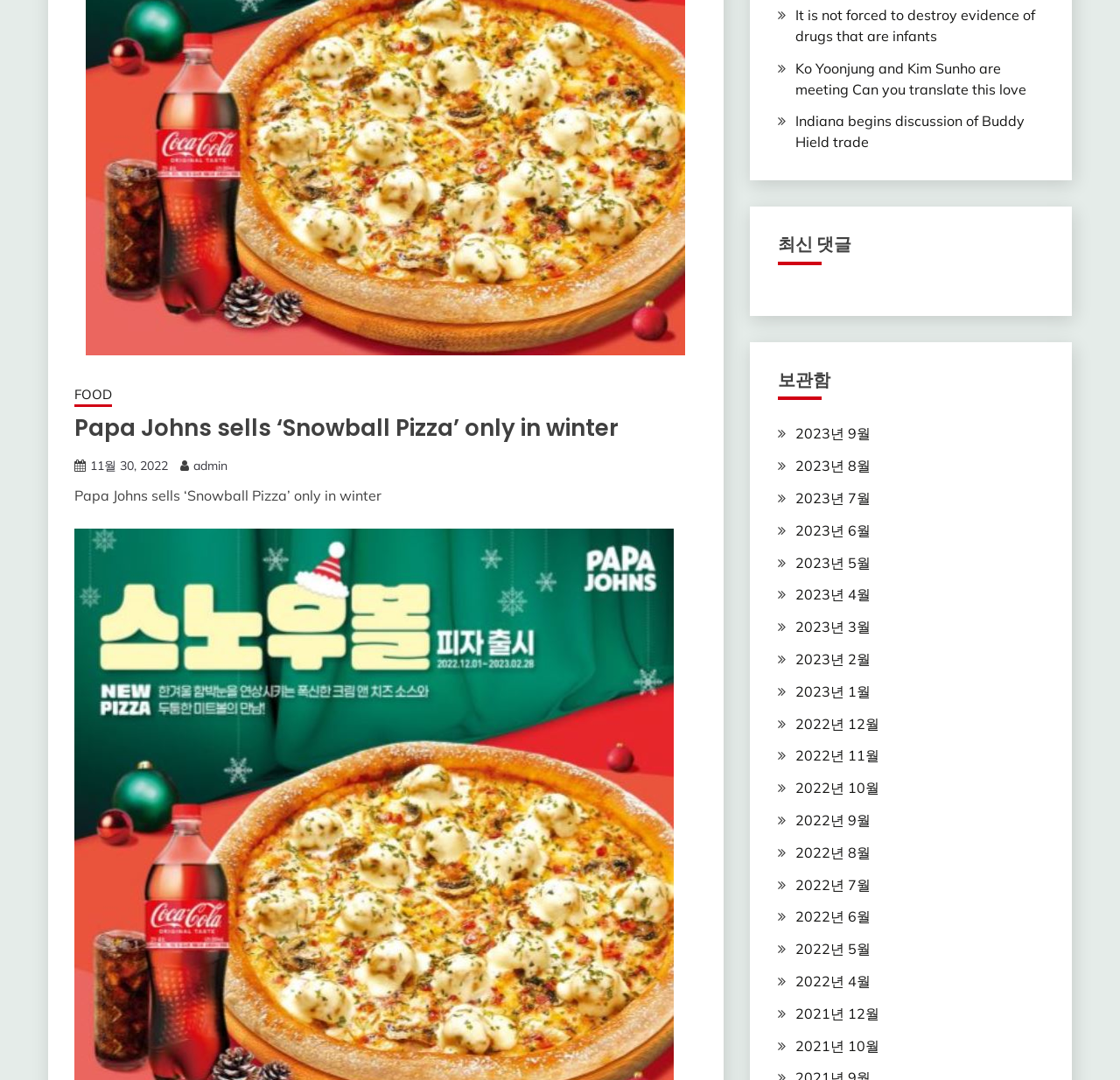Identify the bounding box for the UI element that is described as follows: "2023년 4월".

[0.71, 0.543, 0.777, 0.559]